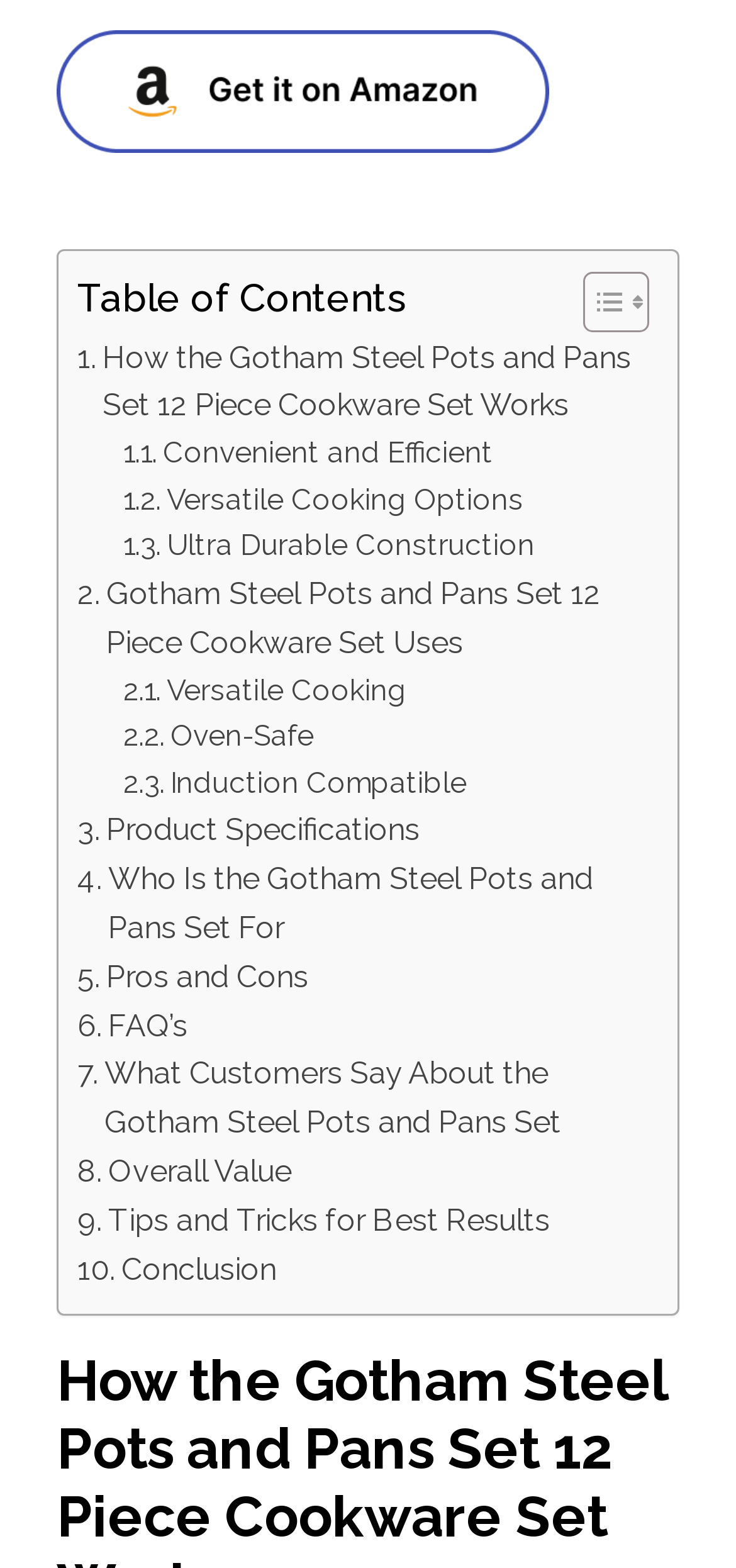Identify the bounding box coordinates for the region to click in order to carry out this instruction: "Toggle Table of Content". Provide the coordinates using four float numbers between 0 and 1, formatted as [left, top, right, bottom].

[0.754, 0.172, 0.869, 0.213]